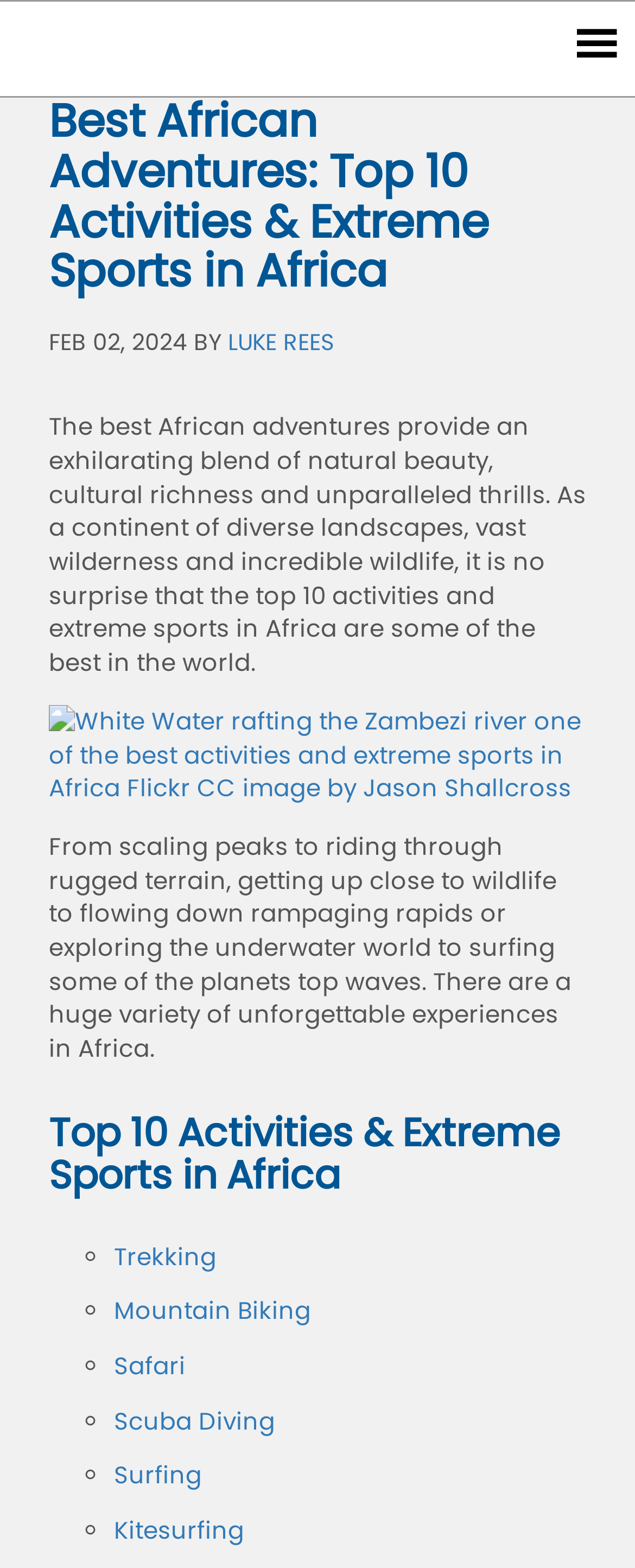Identify and provide the main heading of the webpage.

Best African Adventures: Top 10 Activities & Extreme Sports in Africa